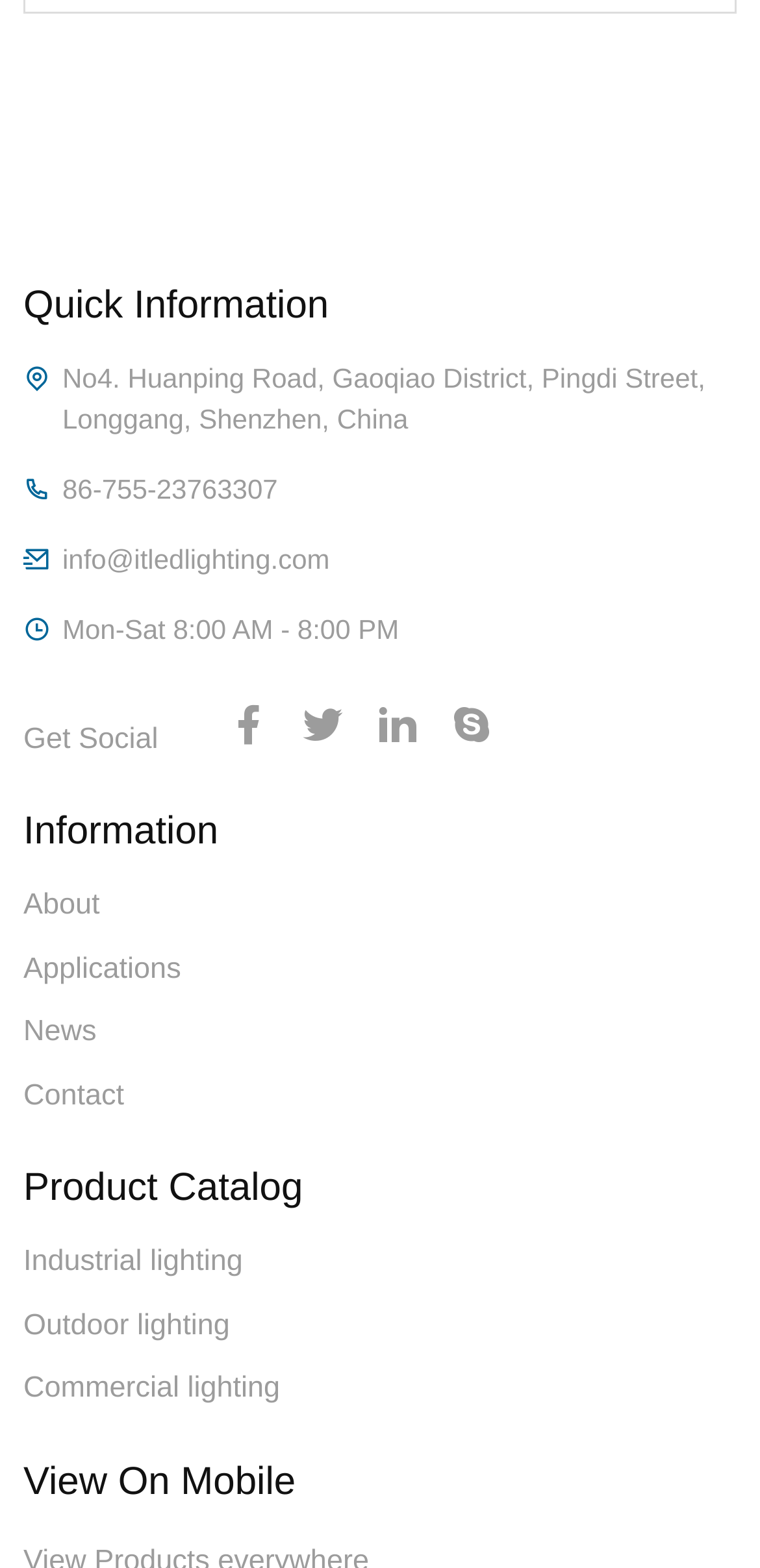Show the bounding box coordinates of the region that should be clicked to follow the instruction: "View website on mobile."

[0.031, 0.93, 0.969, 0.96]